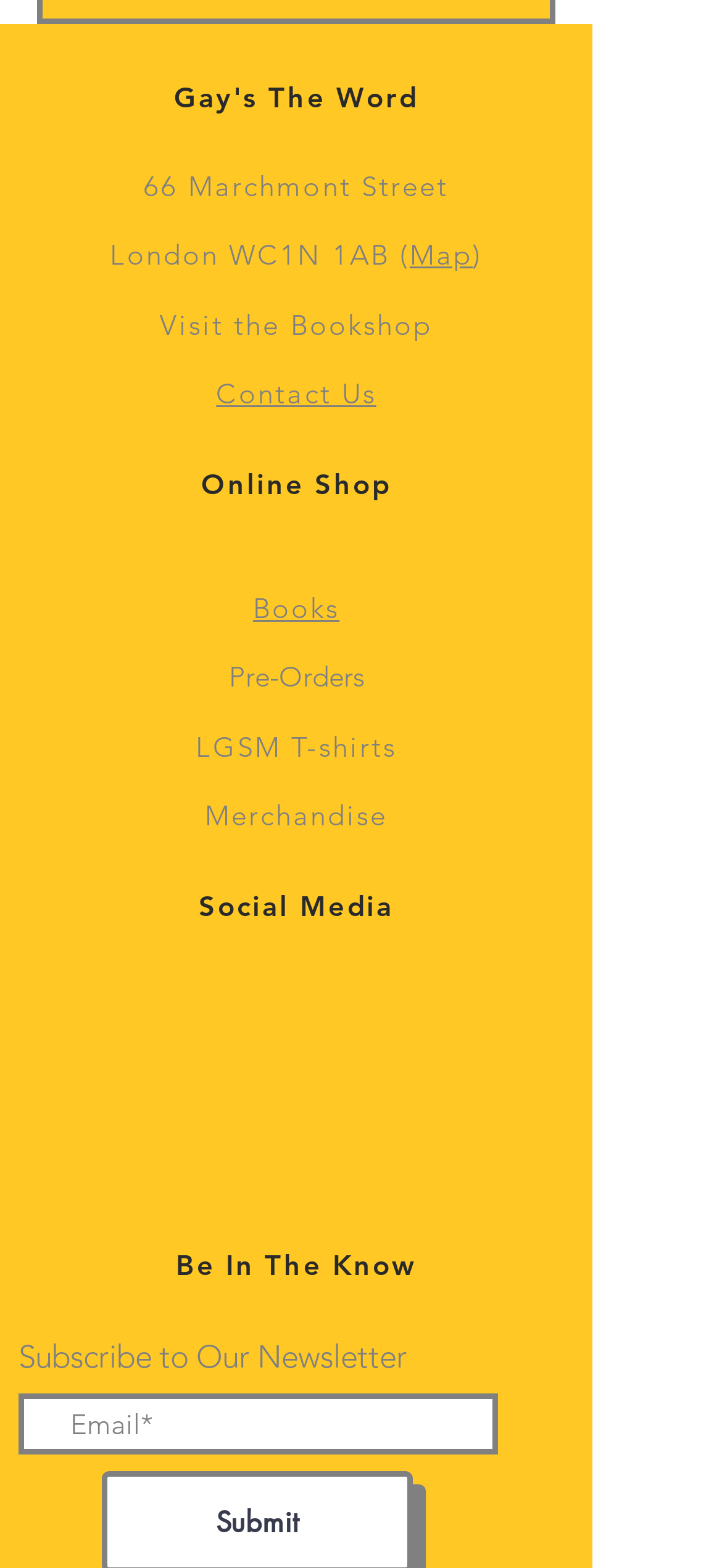Please determine the bounding box coordinates of the element to click on in order to accomplish the following task: "View the bookshop location on the map". Ensure the coordinates are four float numbers ranging from 0 to 1, i.e., [left, top, right, bottom].

[0.567, 0.151, 0.655, 0.174]